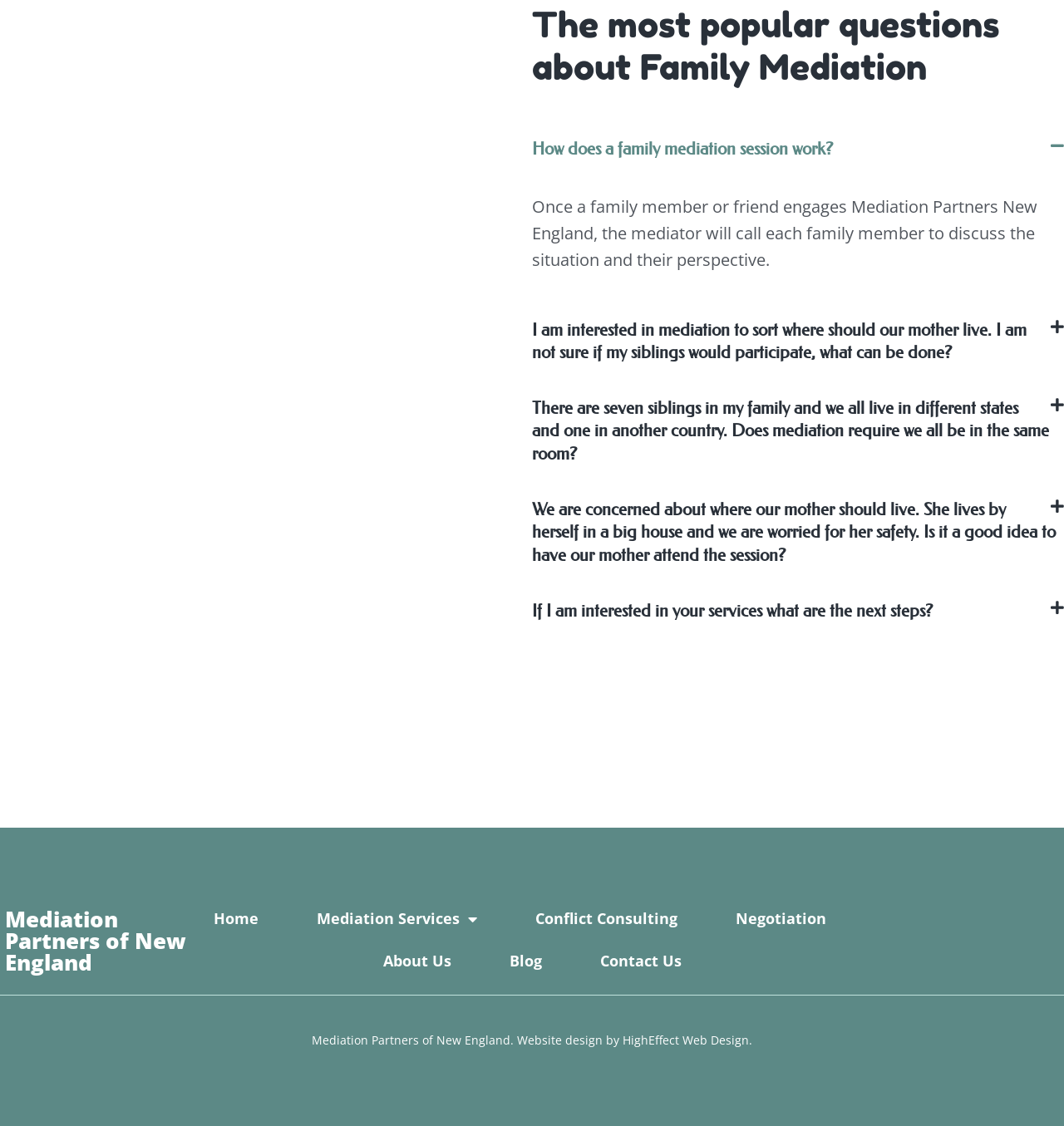Analyze the image and deliver a detailed answer to the question: What is the main topic of this webpage?

The main topic of this webpage is family mediation, which can be inferred from the heading 'The most popular questions about Family Mediation' and the various questions and answers related to family mediation sessions.